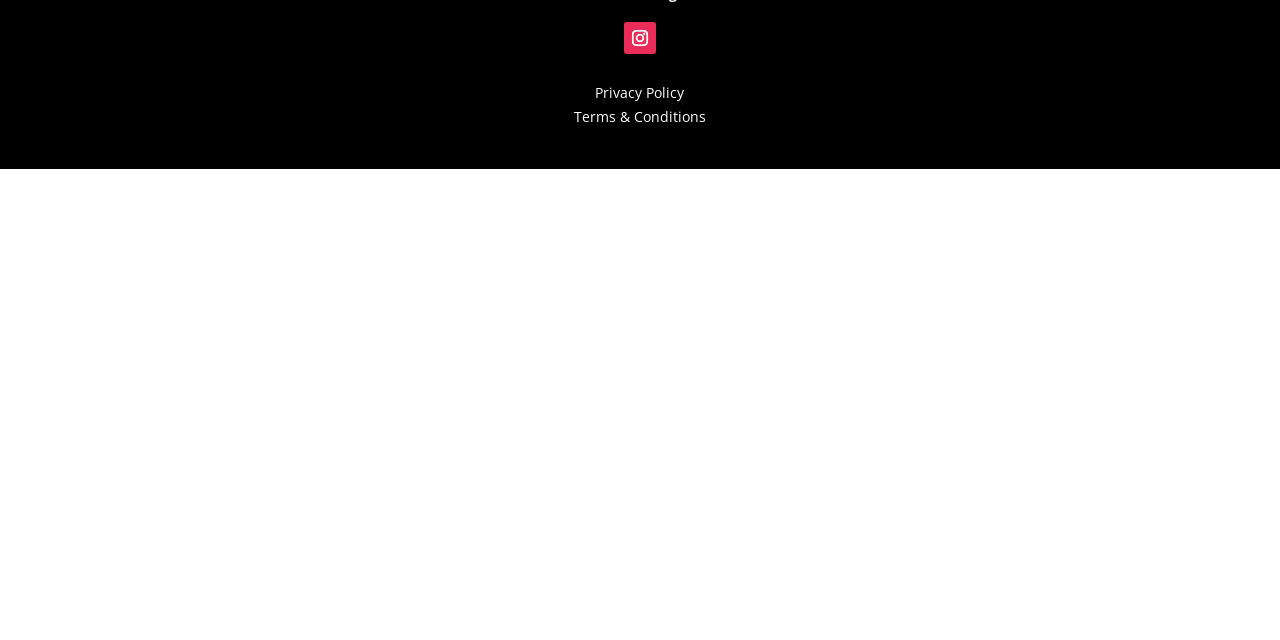Determine the bounding box coordinates for the UI element described. Format the coordinates as (top-left x, top-left y, bottom-right x, bottom-right y) and ensure all values are between 0 and 1. Element description: Follow

[0.487, 0.035, 0.512, 0.085]